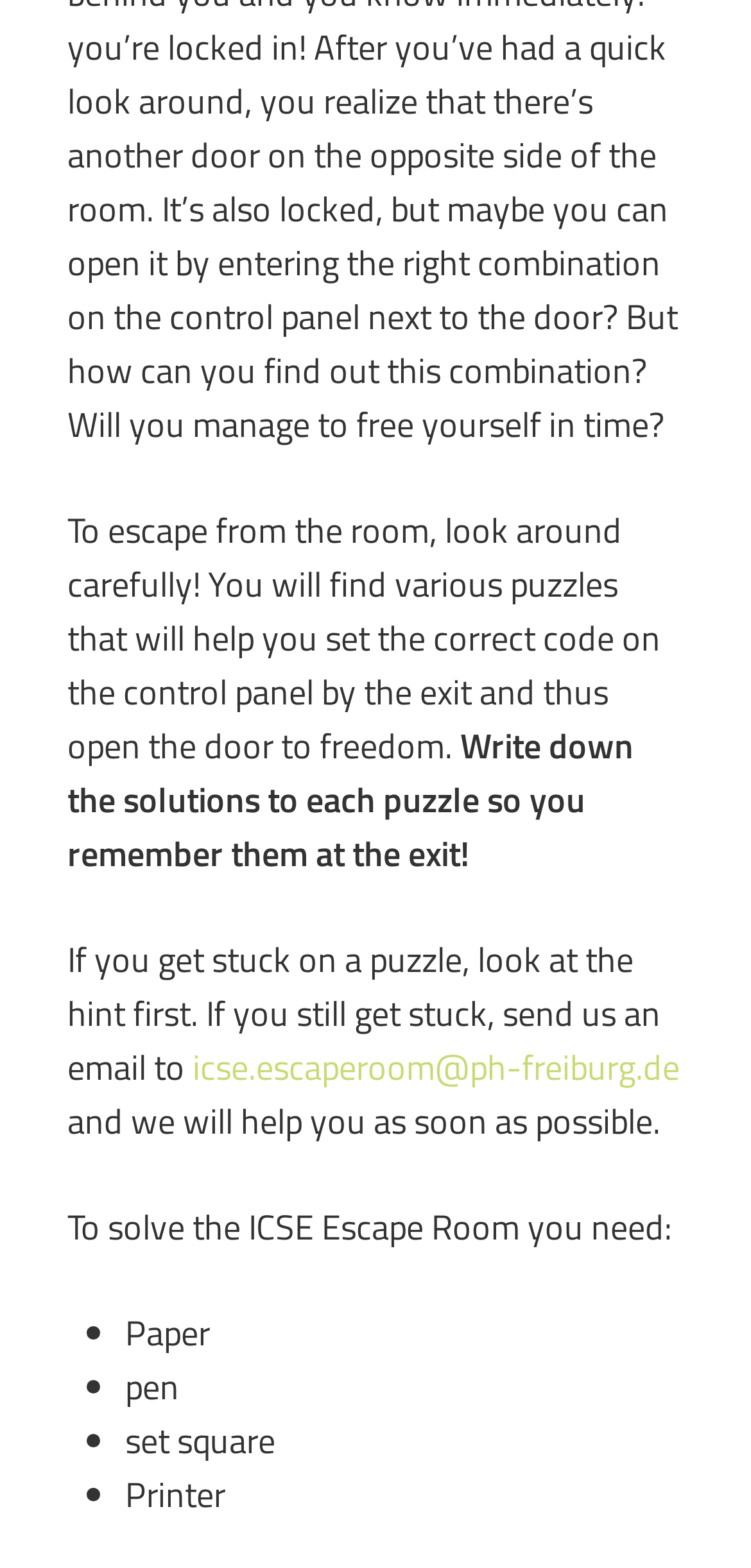Specify the bounding box coordinates of the area that needs to be clicked to achieve the following instruction: "Click the 'Cookie-Details' button".

[0.269, 0.25, 0.446, 0.27]